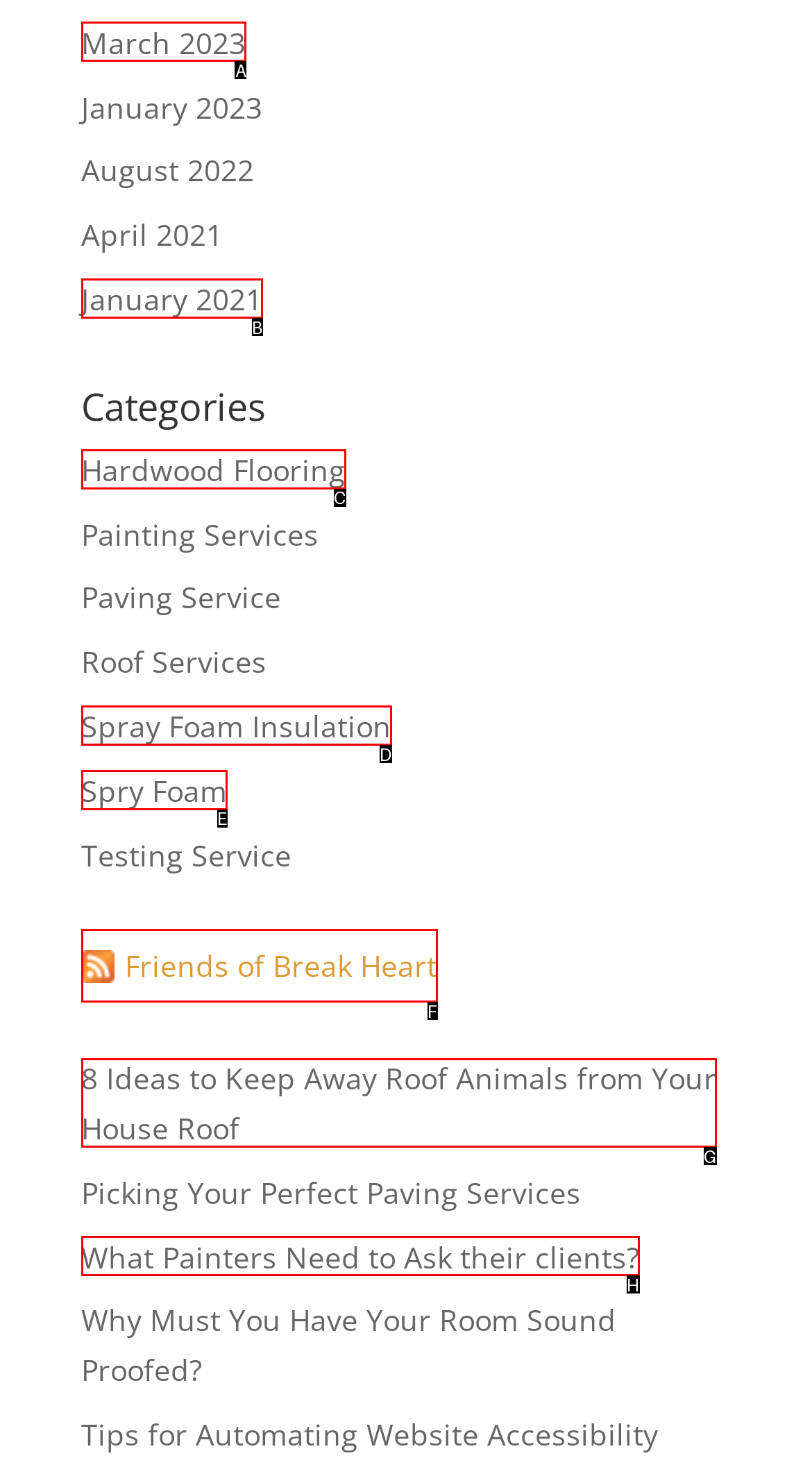For the given instruction: View March 2023 archives, determine which boxed UI element should be clicked. Answer with the letter of the corresponding option directly.

A